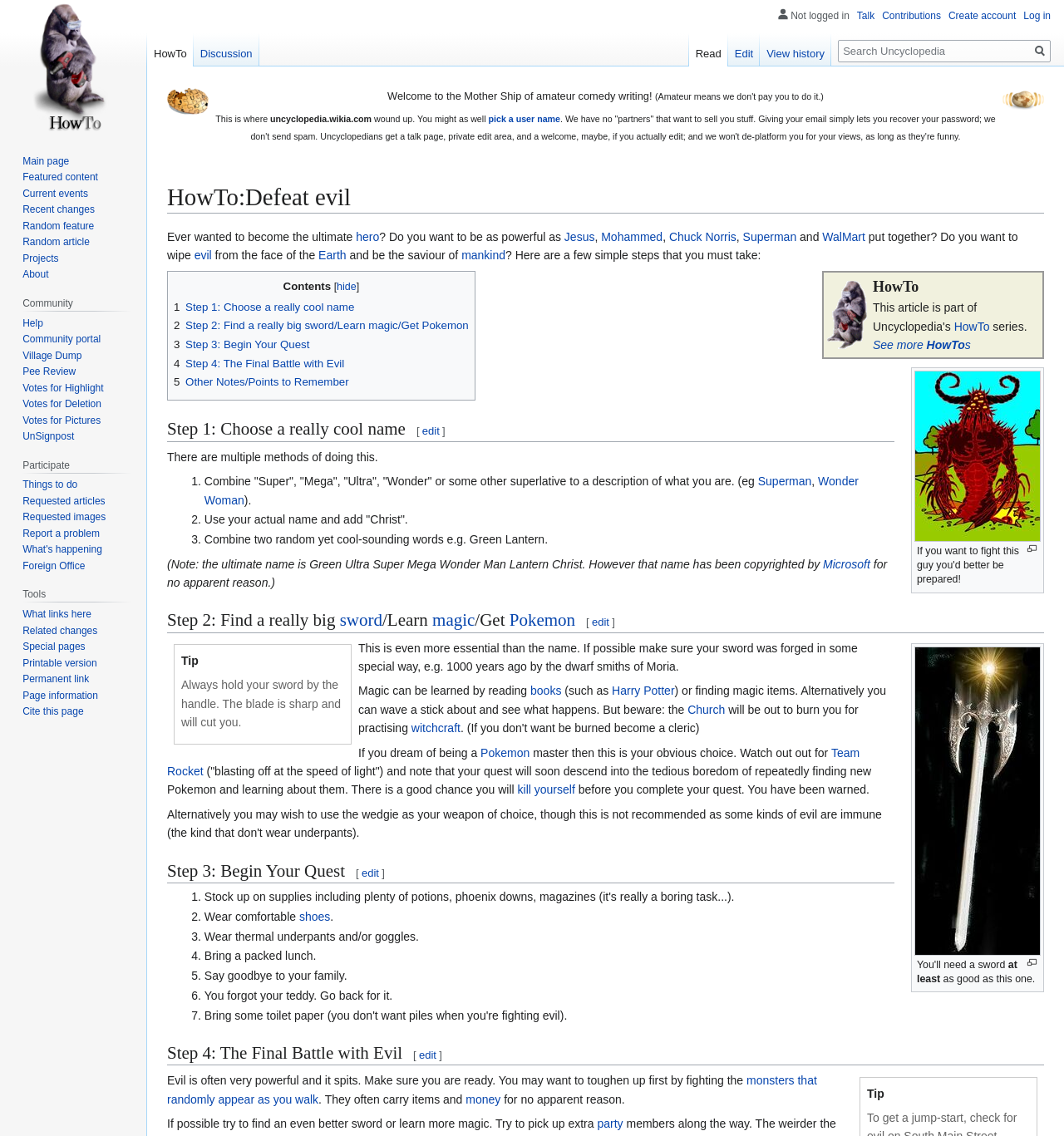Provide a thorough and detailed response to the question by examining the image: 
What is the first step to become the ultimate hero?

I found the answer by looking at the heading 'Step 1: Choose a really cool name' and the corresponding text, which explains the importance of choosing a cool name to become the ultimate hero.